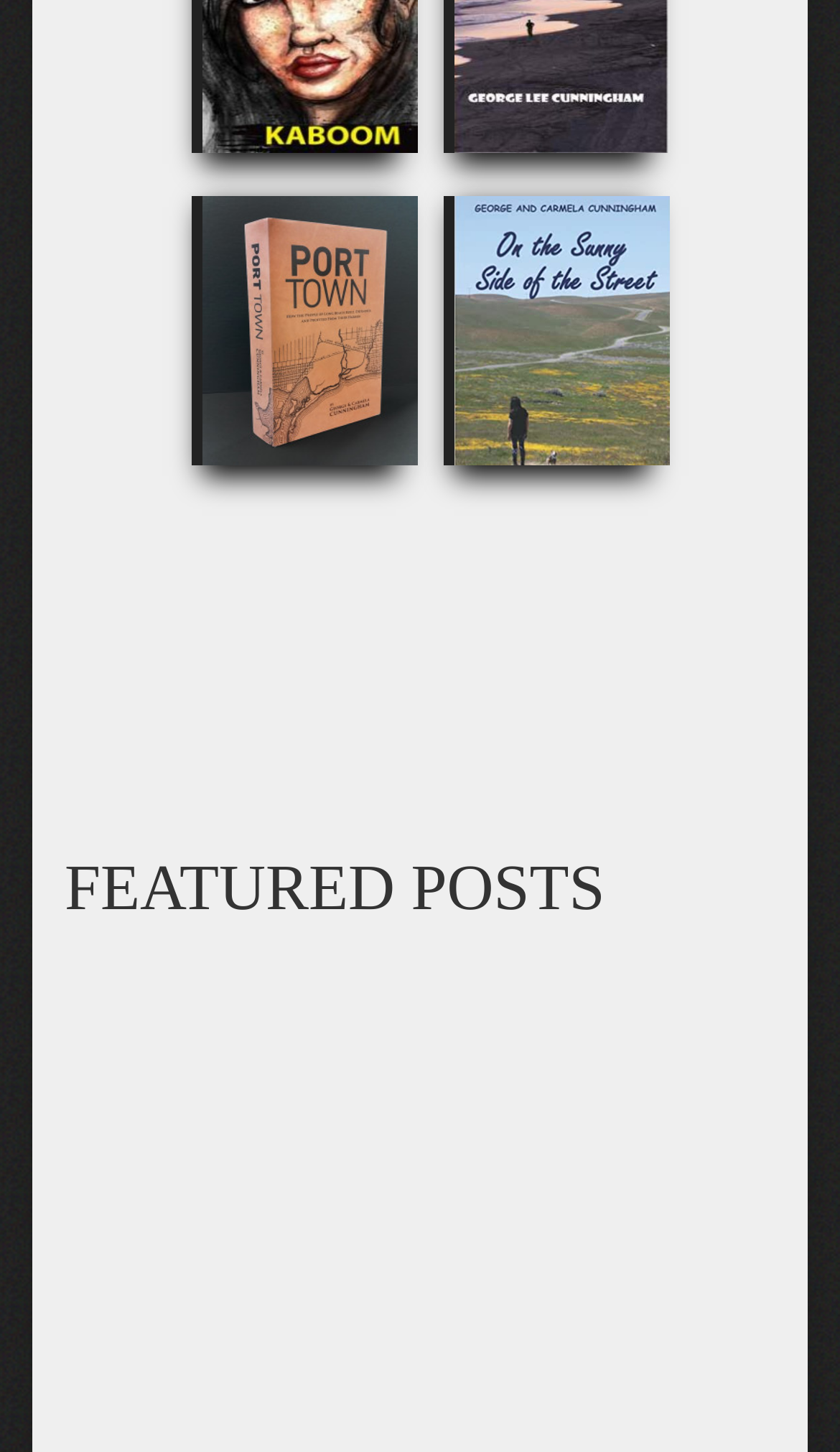Determine the bounding box coordinates (top-left x, top-left y, bottom-right x, bottom-right y) of the UI element described in the following text: alt="The Big Story"

[0.542, 0.001, 0.798, 0.024]